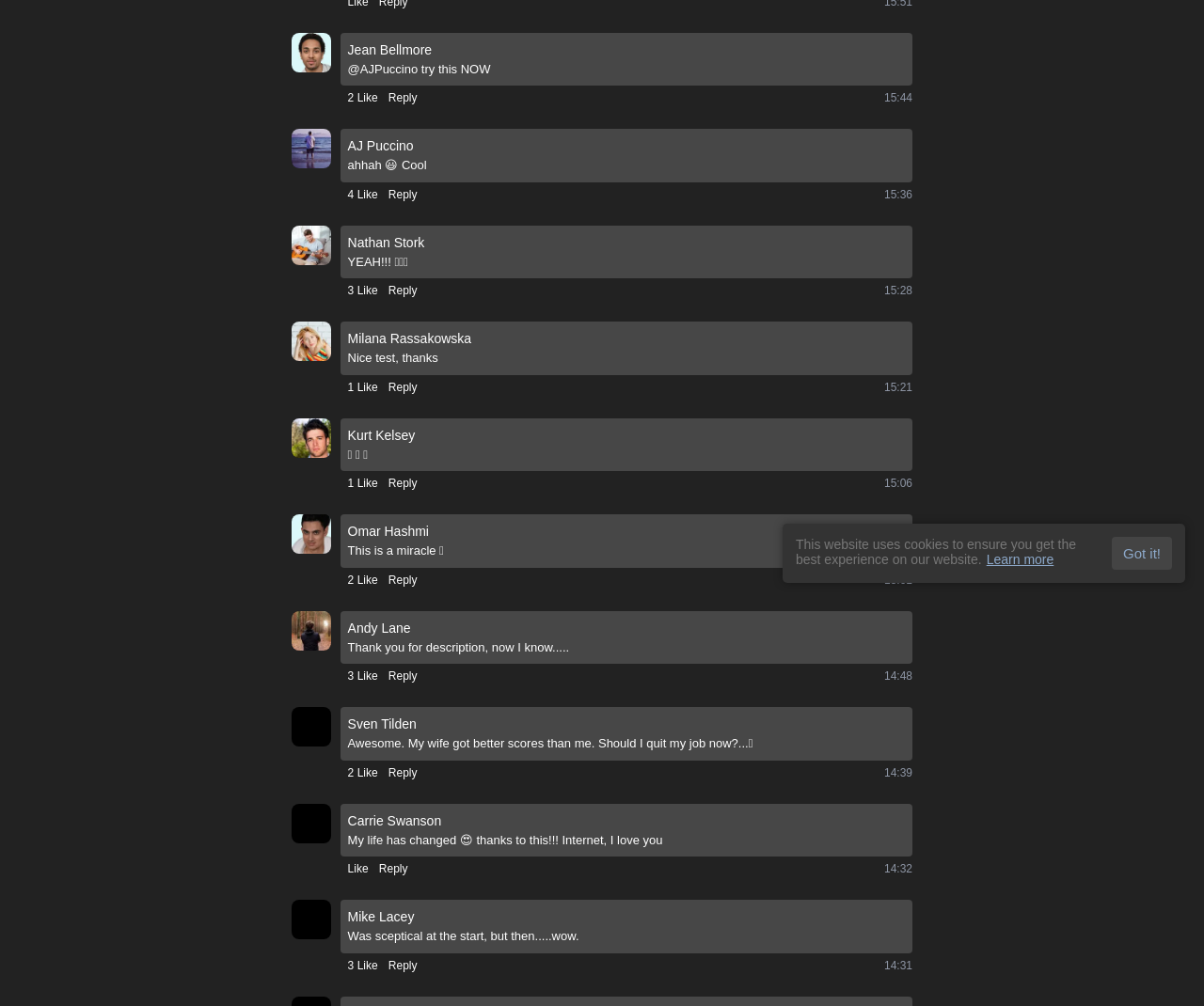Specify the bounding box coordinates (top-left x, top-left y, bottom-right x, bottom-right y) of the UI element in the screenshot that matches this description: 1 Like

[0.289, 0.376, 0.314, 0.393]